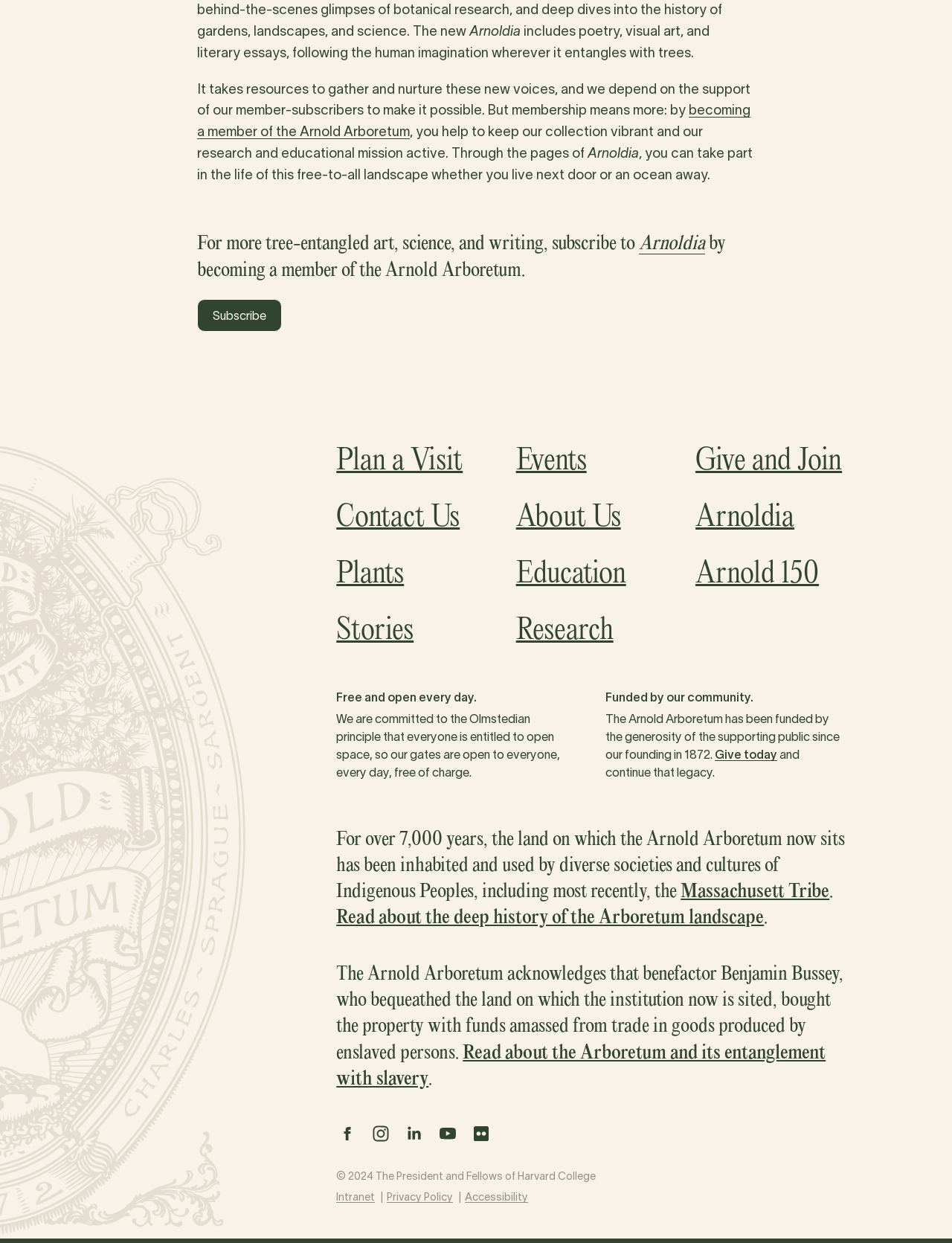Could you locate the bounding box coordinates for the section that should be clicked to accomplish this task: "Give today".

[0.751, 0.604, 0.817, 0.612]